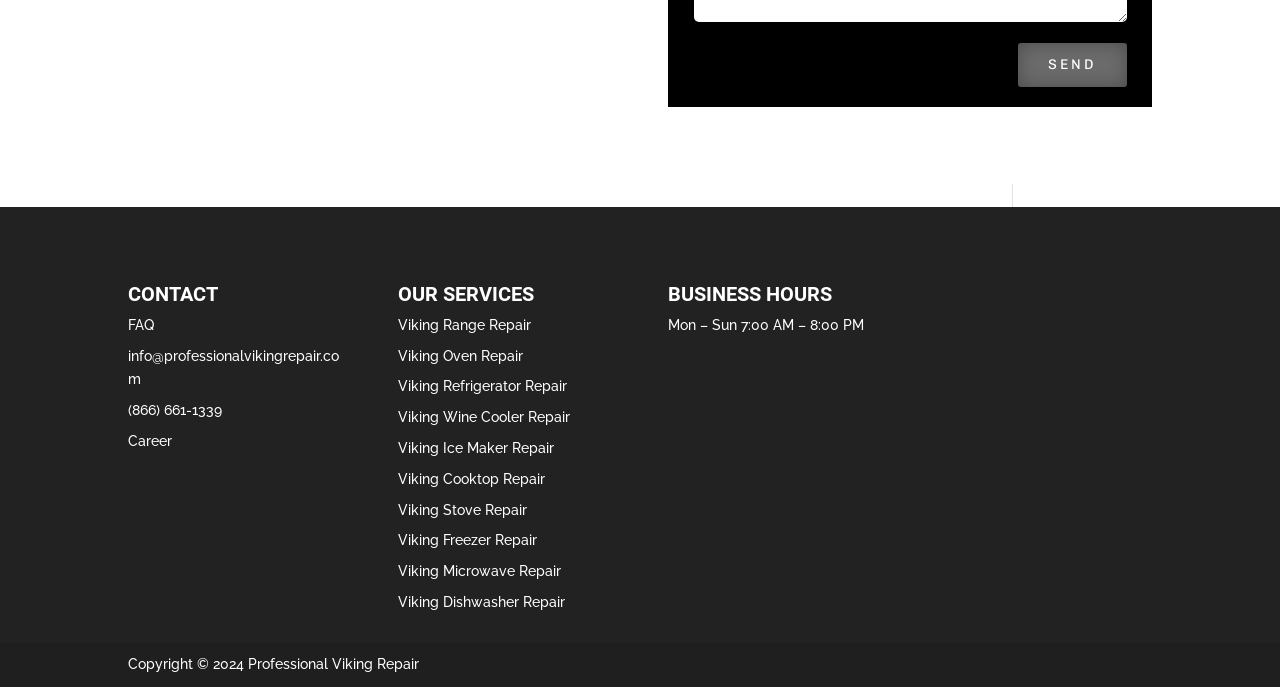What year is the copyright of Professional Viking Repair?
Could you give a comprehensive explanation in response to this question?

I found the copyright information at the bottom left of the webpage. The static text 'Copyright © 2024 Professional Viking Repair' provides the copyright year.